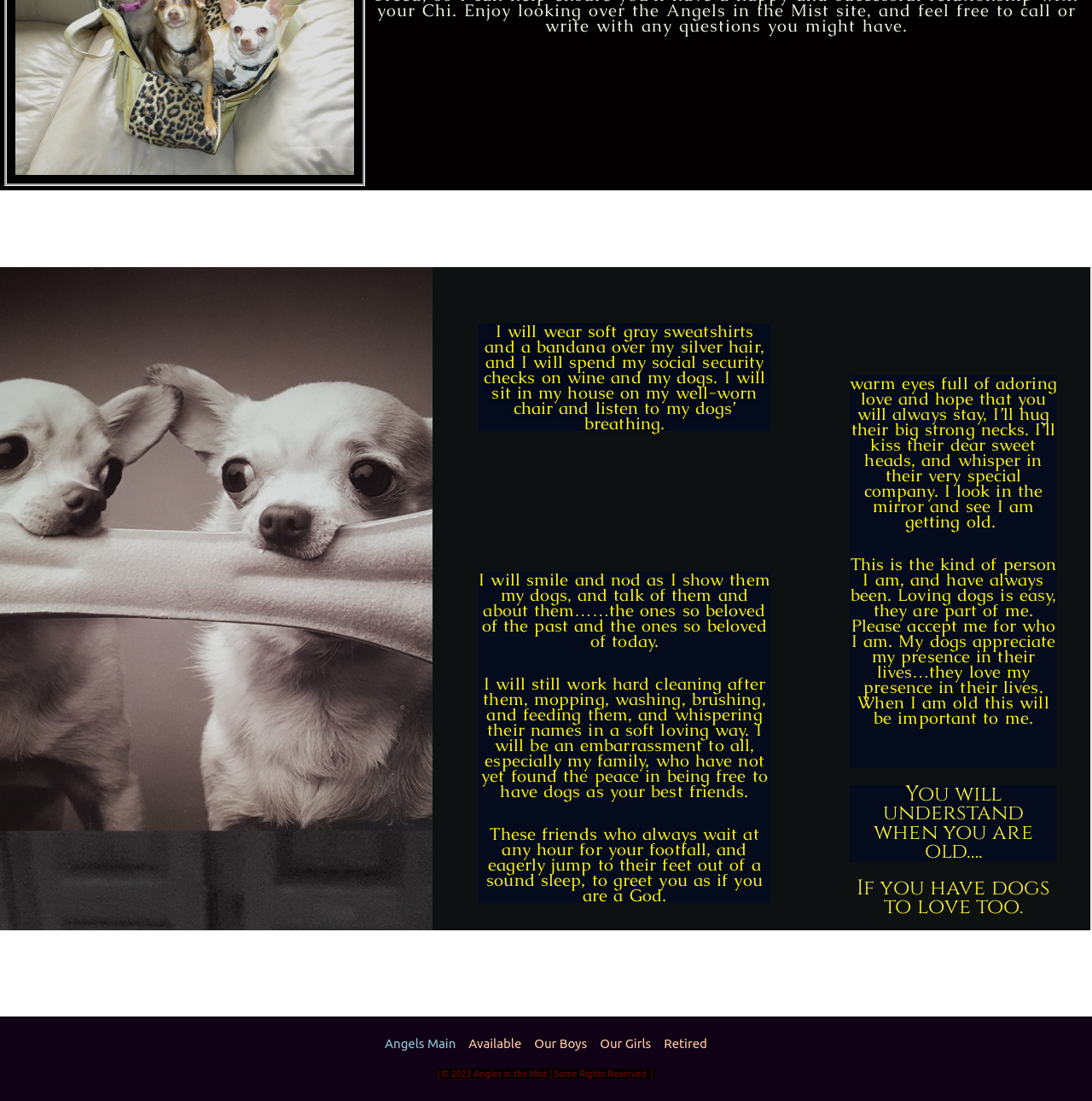Please determine the bounding box of the UI element that matches this description: Our Girls. The coordinates should be given as (top-left x, top-left y, bottom-right x, bottom-right y), with all values between 0 and 1.

[0.544, 0.938, 0.602, 0.957]